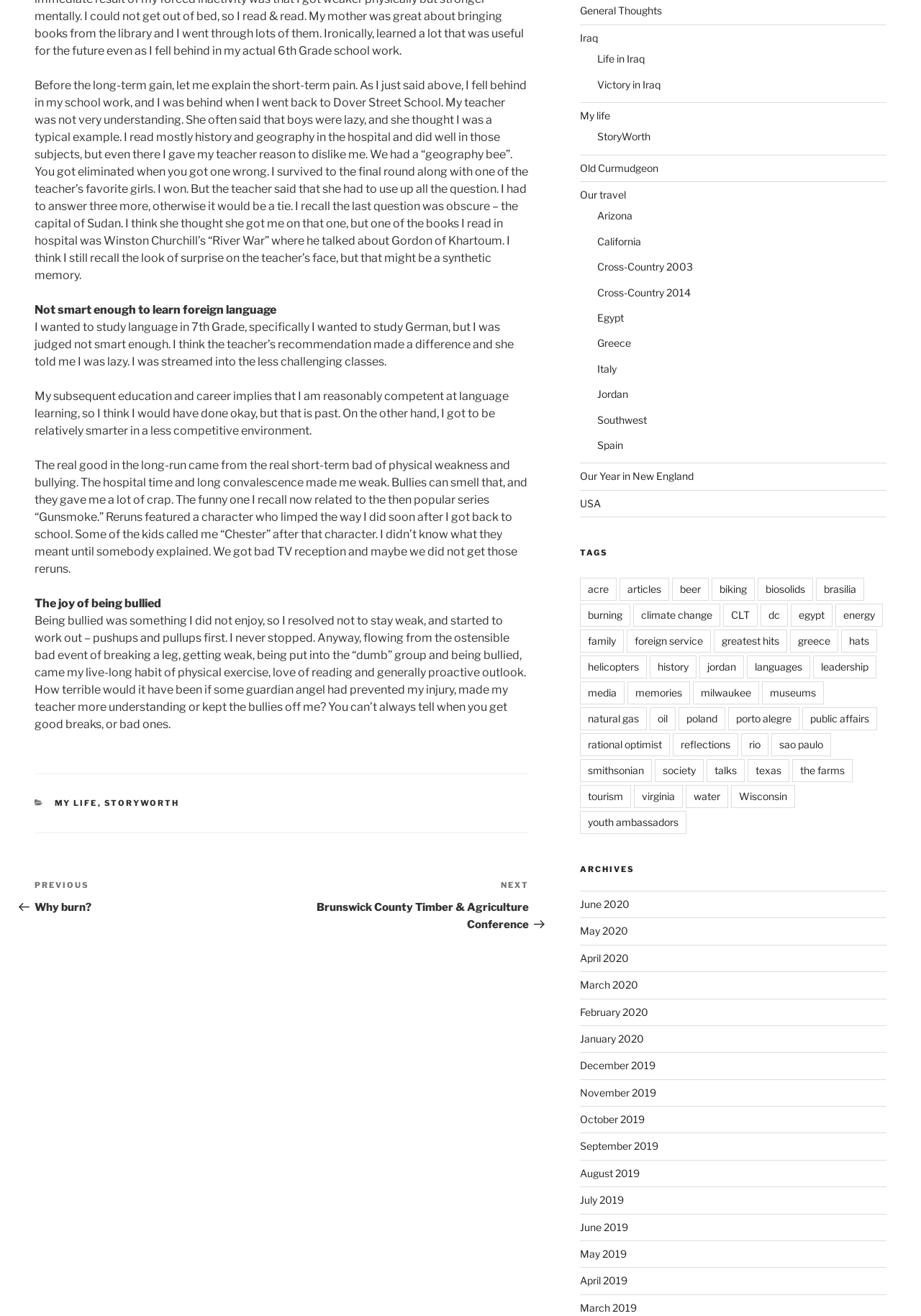Please identify the bounding box coordinates of the area that needs to be clicked to fulfill the following instruction: "Read related cases."

None